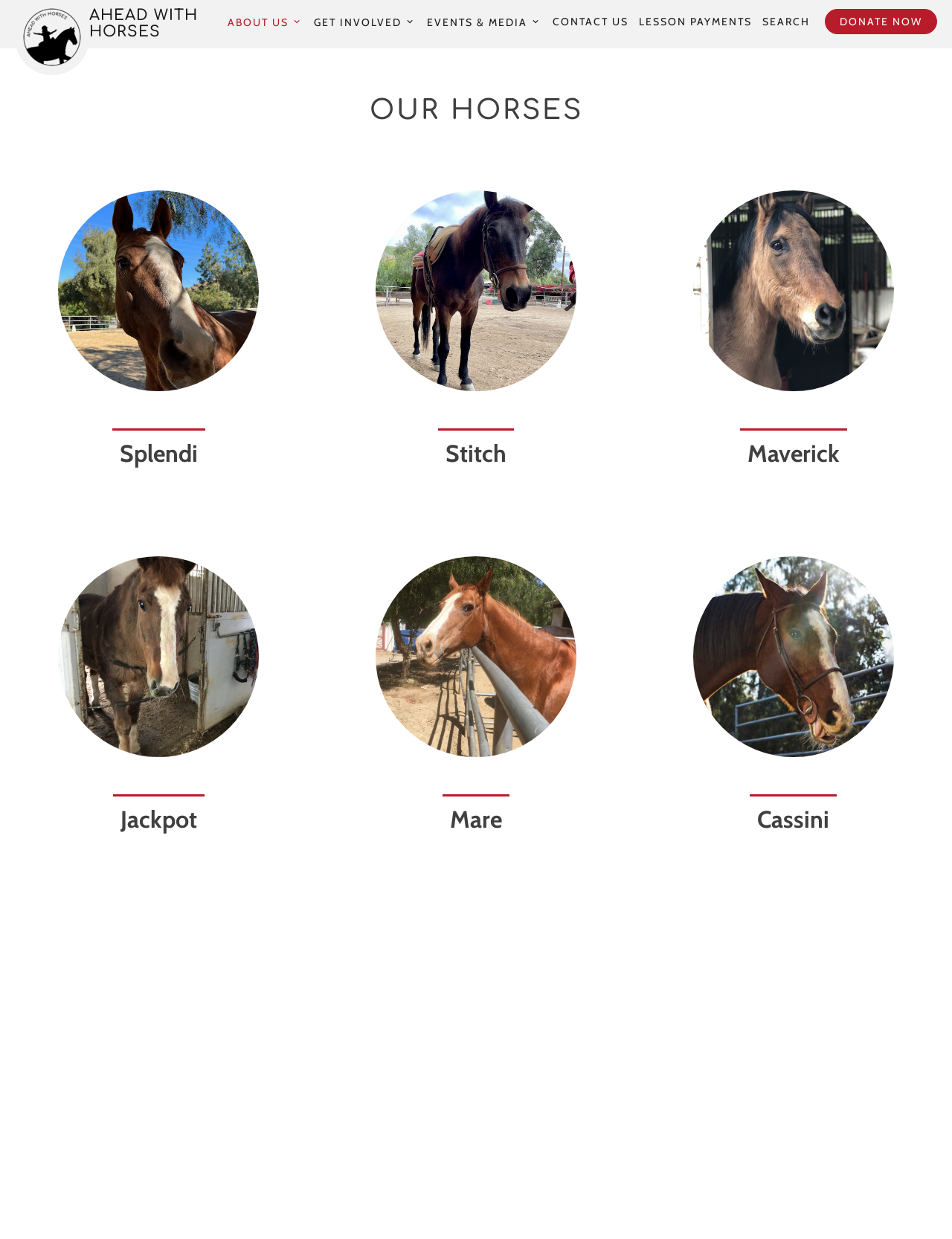Give the bounding box coordinates for this UI element: "parent_node: AHEAD WITH HORSES". The coordinates should be four float numbers between 0 and 1, arranged as [left, top, right, bottom].

[0.016, 0.0, 0.094, 0.061]